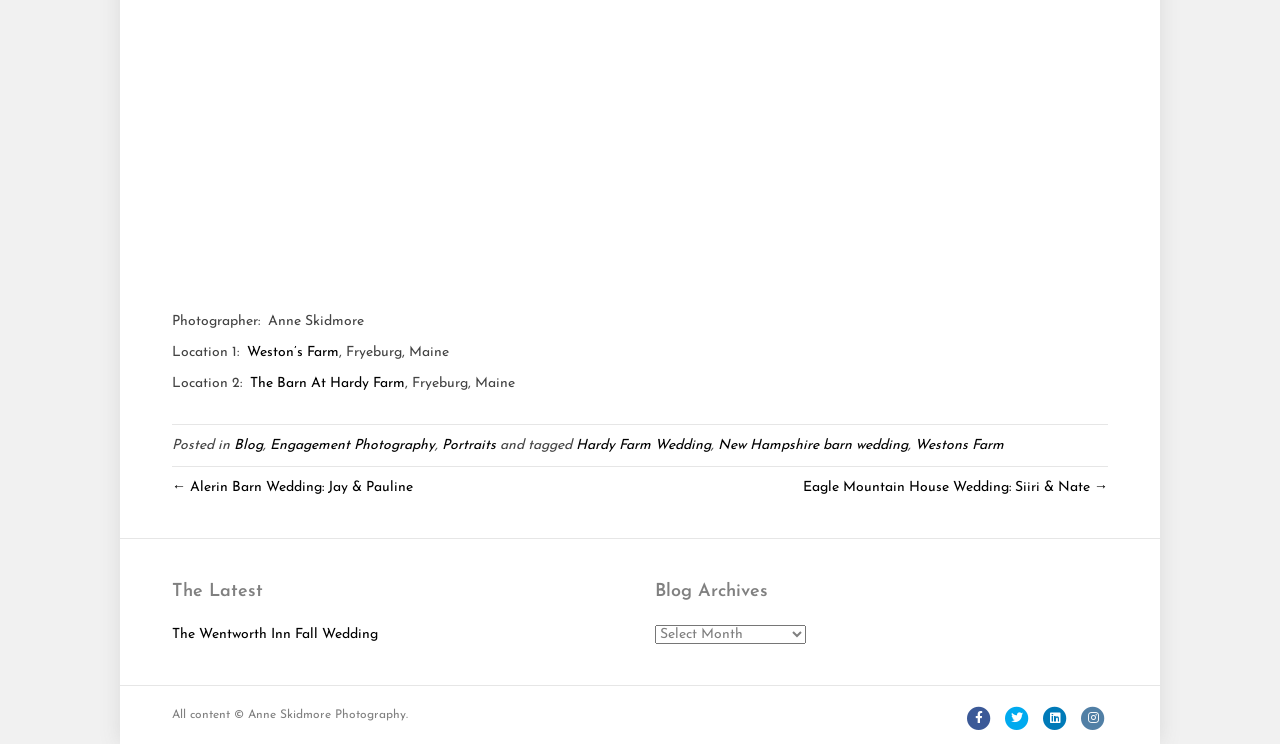Pinpoint the bounding box coordinates of the area that must be clicked to complete this instruction: "Click Opportunities".

None